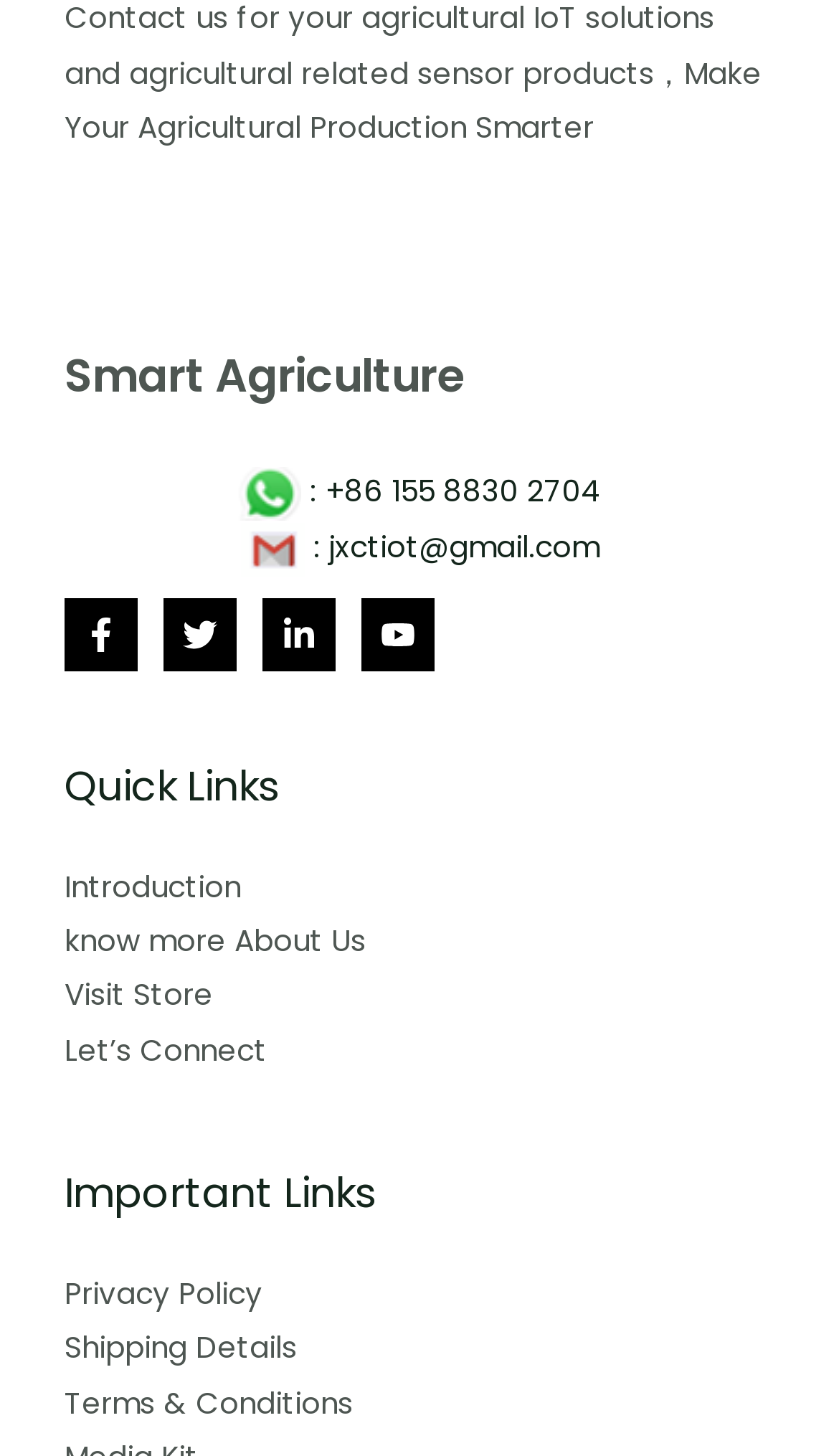How many quick links are there?
Using the image as a reference, give an elaborate response to the question.

I counted the number of quick links by looking at the navigation with the heading 'Quick Links', which has four links: Introduction, know more About Us, Visit Store, and Let’s Connect.